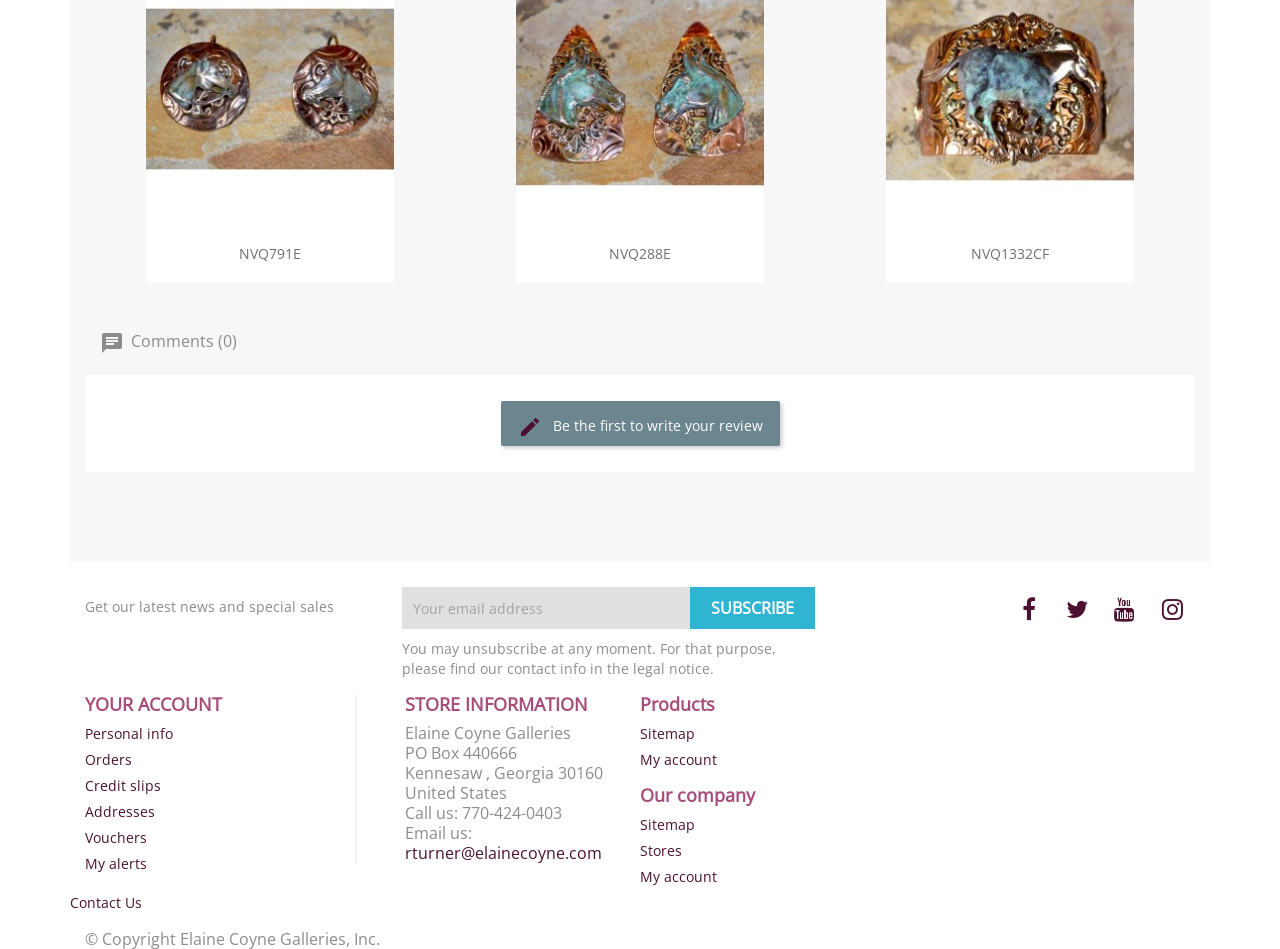What is the company name listed in the footer?
Use the image to answer the question with a single word or phrase.

Elaine Coyne Galleries